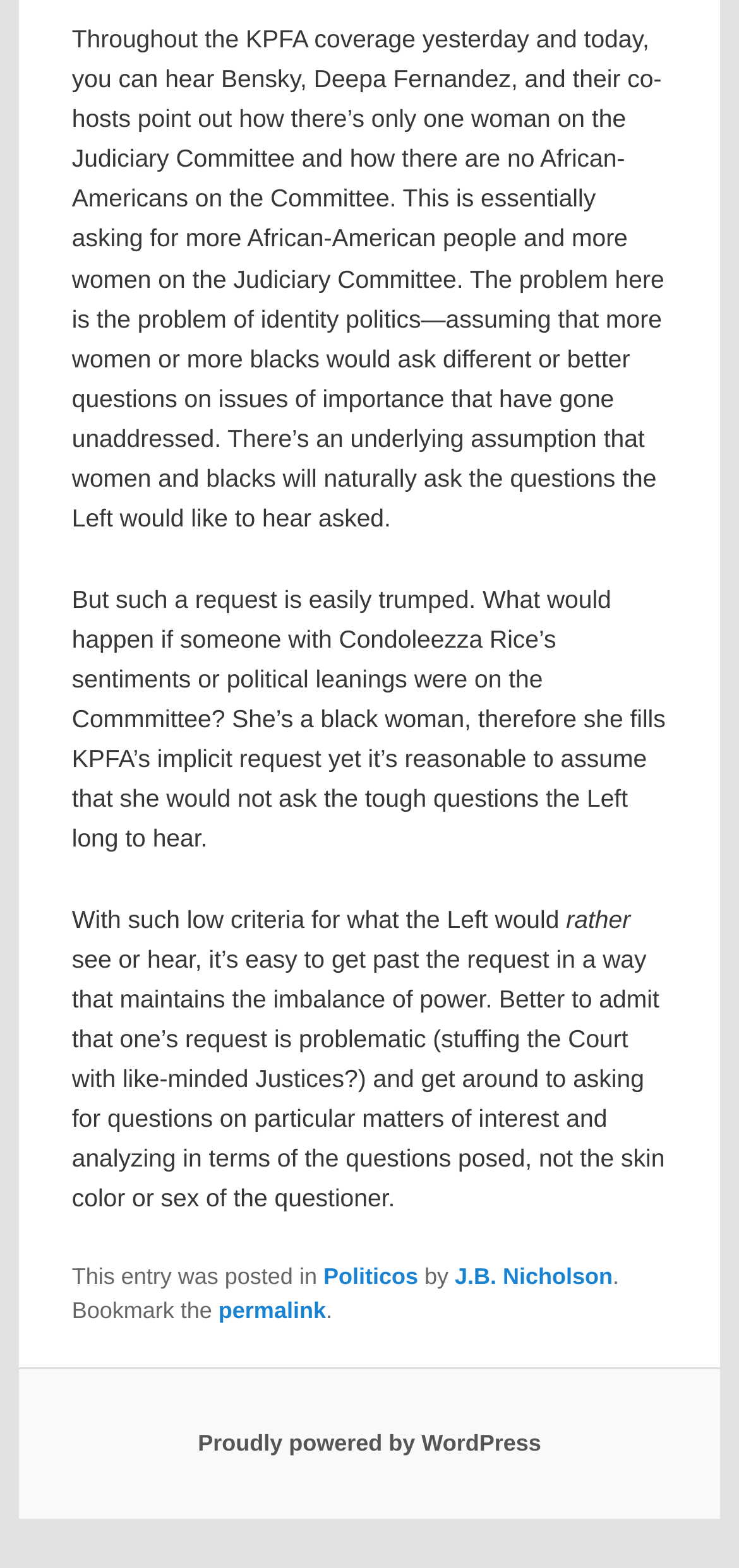Please provide a comprehensive answer to the question below using the information from the image: What is the topic of the article?

The topic of the article can be inferred from the content of the StaticText elements, which discuss the issue of identity politics and its implications on the Judiciary Committee.